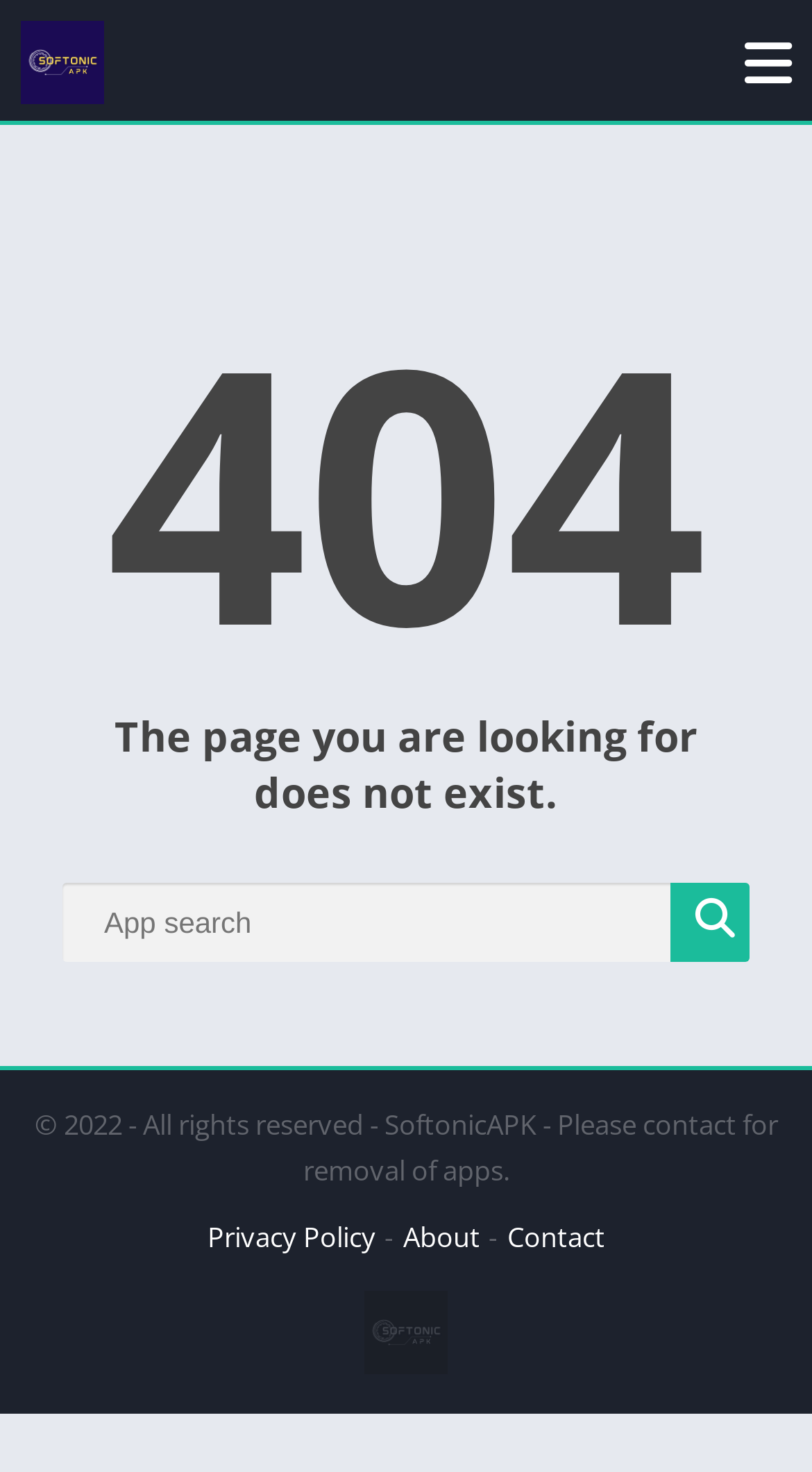Use the information in the screenshot to answer the question comprehensively: What is the copyright year of the website?

The StaticText element at the bottom of the page has the text '© 2022 - All rights reserved ...', indicating that the copyright year is 2022.